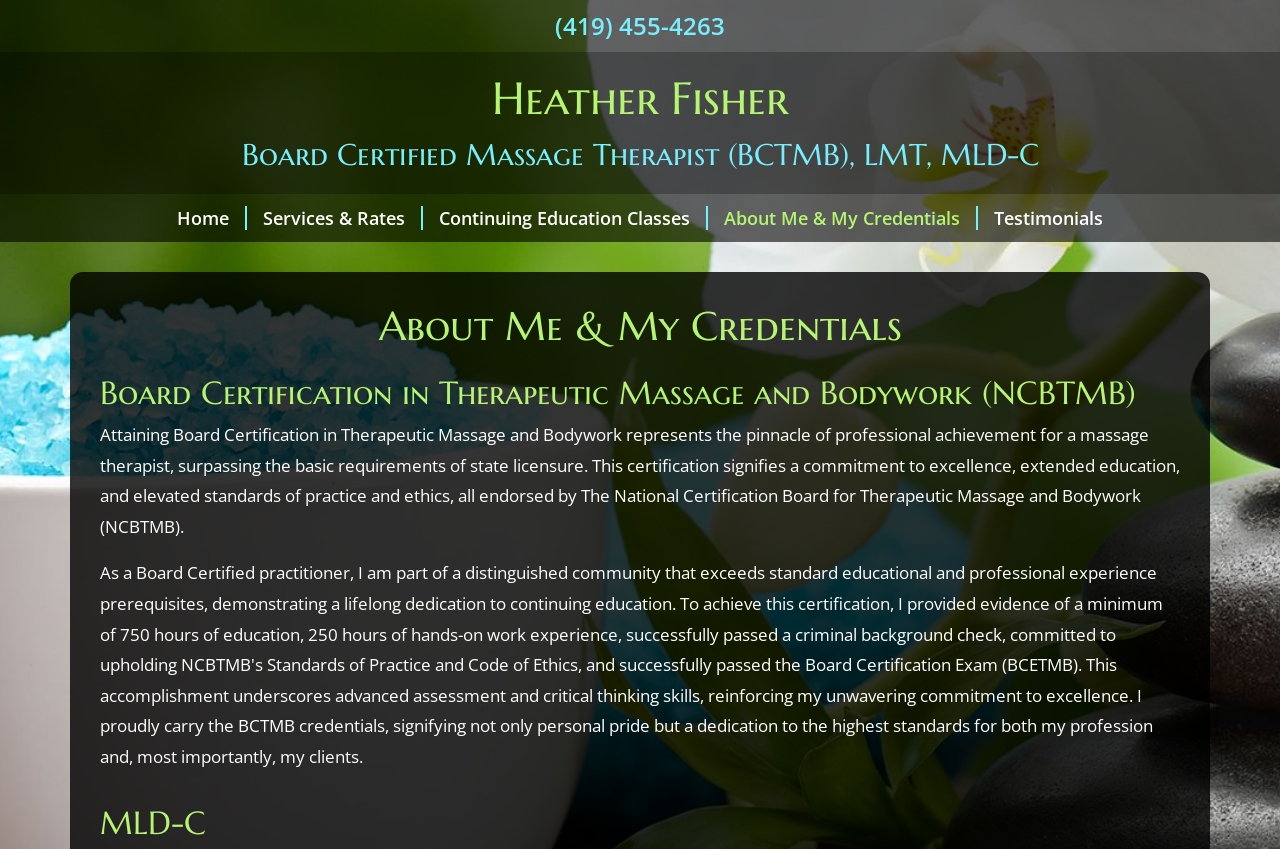Look at the image and write a detailed answer to the question: 
What is the phone number to call for massage therapy?

The phone number is located at the top of the webpage, below the title 'Heather Fisher', and is written in a static text element.